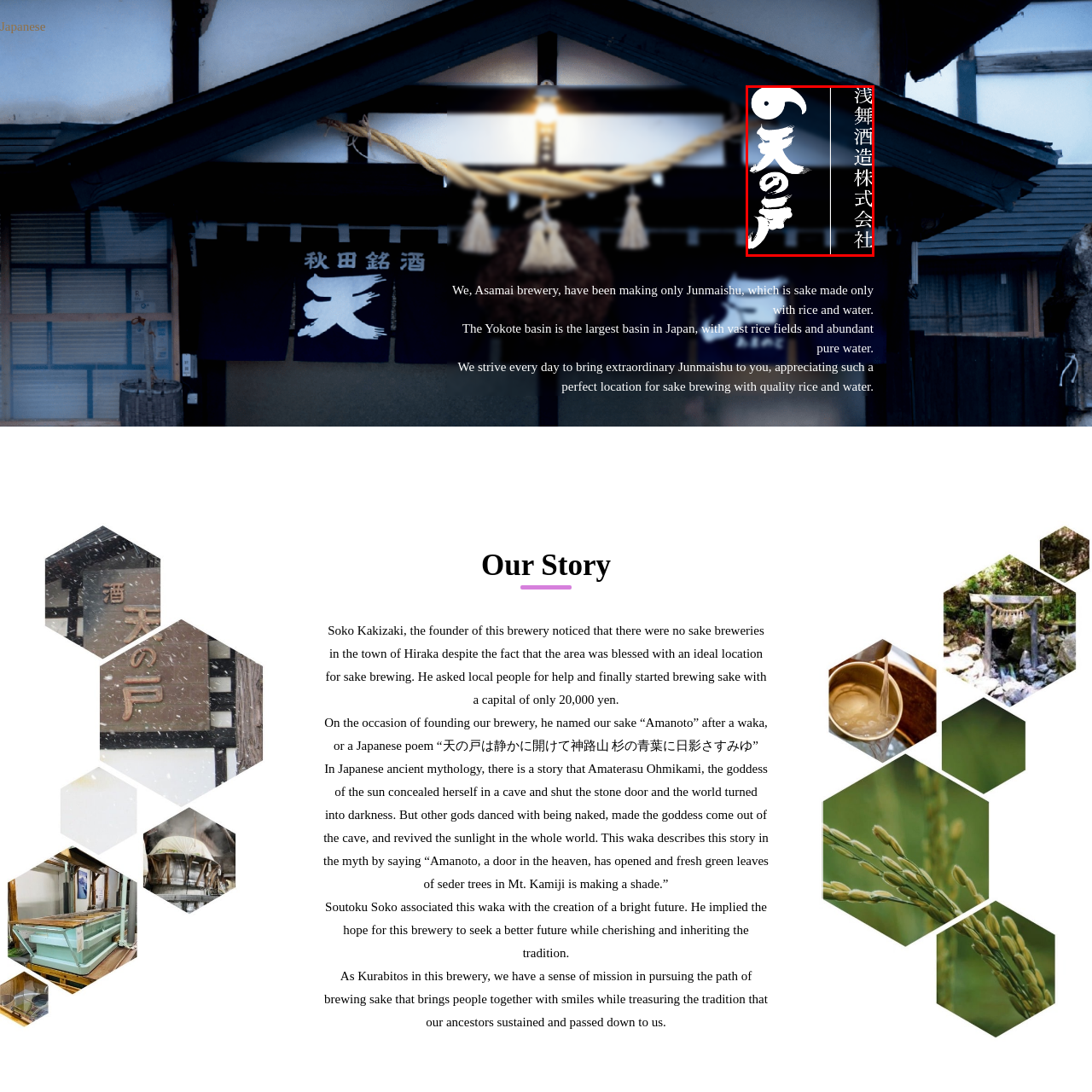Offer an in-depth description of the picture located within the red frame.

The image features the logo of Amanoto, a Japanese sake brewery. The design prominently displays the name “Amanoto” in stylized Japanese characters, which translates to "Heaven's Door." This name carries significant cultural implications, referencing a traditional waka poem that embodies themes of renewal and hope. The logo's aesthetic is characterized by minimalist elegance, with a dark background that enhances the visibility of the white characters, evoking a sense of purity associated with the brewing process. This imagery reflects the brewery's commitment to crafting high-quality Junmaishu sake, made solely from rice and water sourced from Japan's purest regions, particularly the Yokote basin, known for its abundant rice fields and pristine water supply.